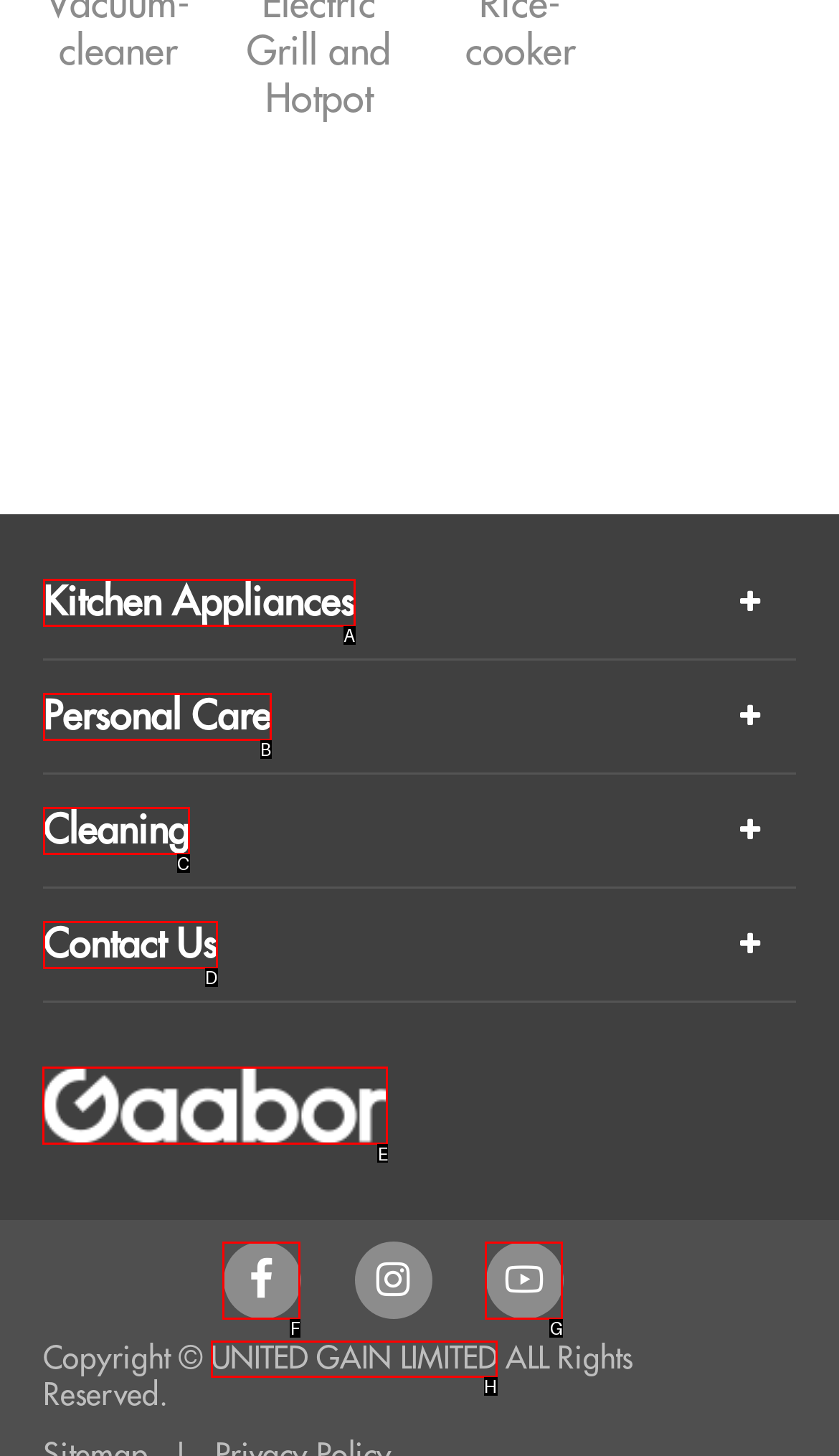Choose the letter of the element that should be clicked to complete the task: Read about Portable USB Juicers
Answer with the letter from the possible choices.

E